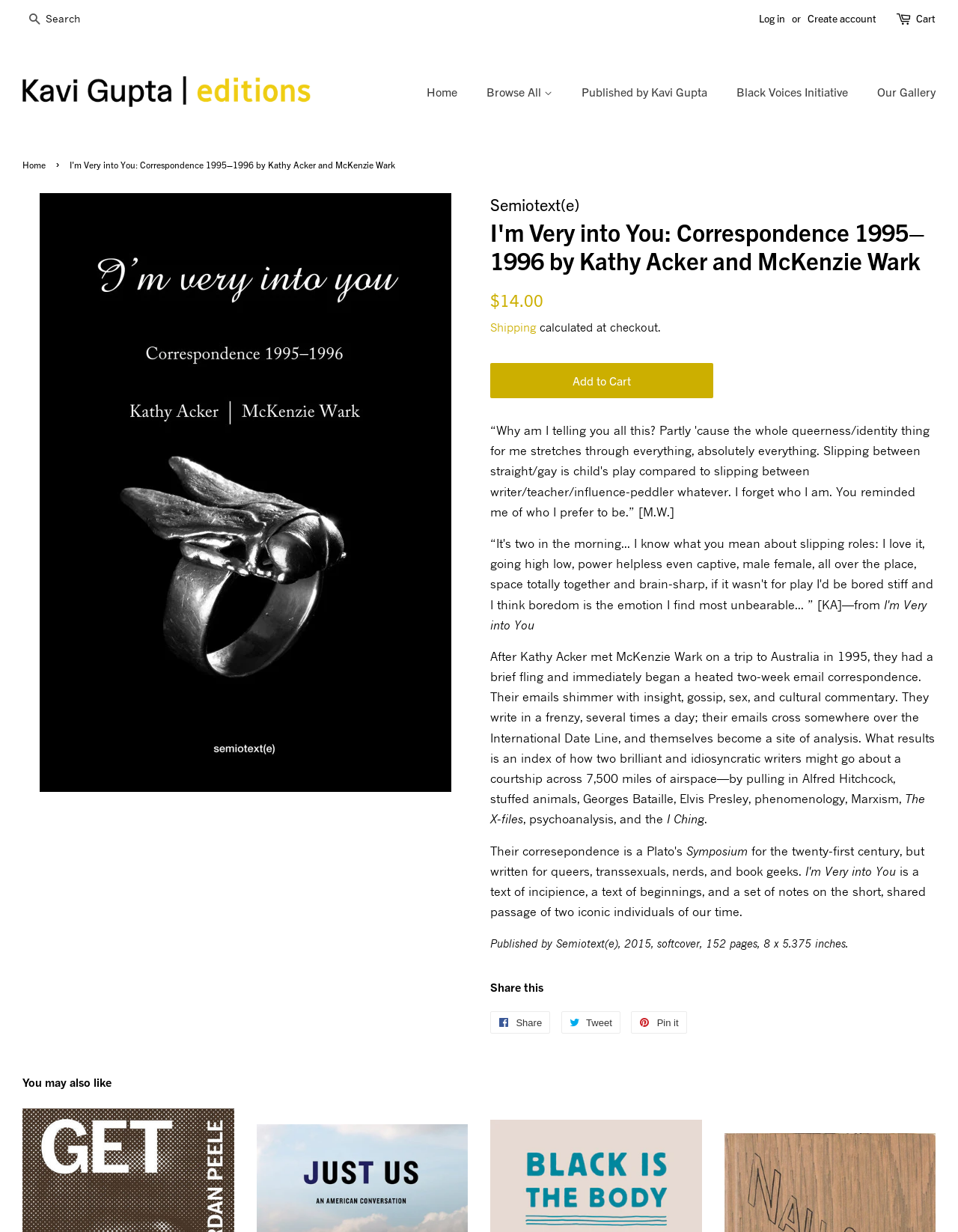Provide the bounding box coordinates of the section that needs to be clicked to accomplish the following instruction: "View your cart."

[0.956, 0.008, 0.977, 0.022]